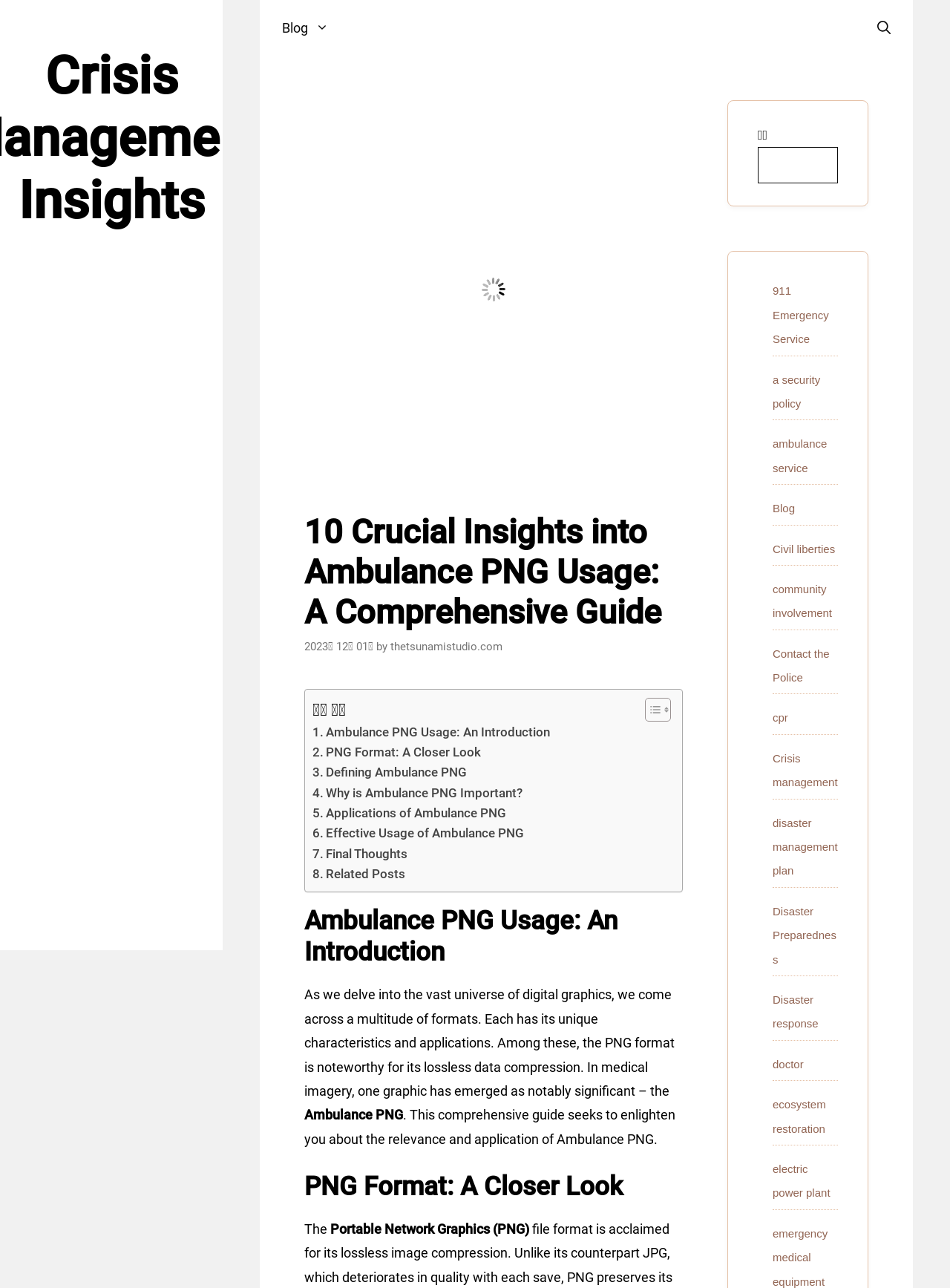What is the principal heading displayed on the webpage?

10 Crucial Insights into Ambulance PNG Usage: A Comprehensive Guide